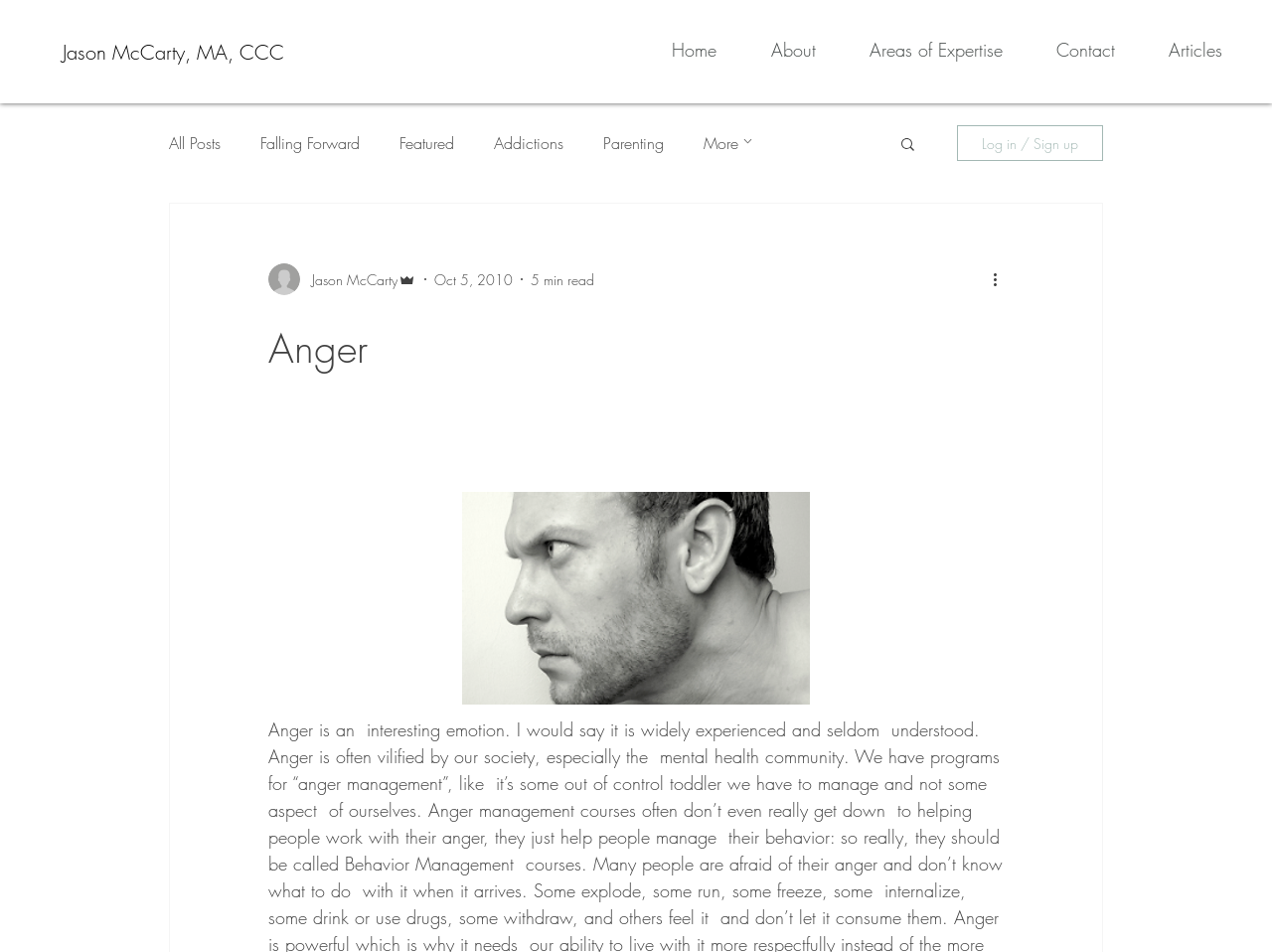Create a detailed narrative describing the layout and content of the webpage.

The webpage appears to be a blog or article page focused on the topic of anger. At the top left, there is a link to the author's name, Jason McCarty, MA, CCC. To the right of this, there is a navigation menu labeled "Site" with links to various pages, including "Home", "About", "Areas of Expertise", "Contact", and "Articles". 

Below this navigation menu, there is another navigation menu labeled "blog" with links to "All Posts", "Falling Forward", "Featured", "Addictions", and "Parenting". There is also a "More" button with an arrow icon, indicating that there are more options available. 

To the right of the "blog" navigation menu, there is a "Search" button with a magnifying glass icon. Below this, there is a "Log in / Sign up" button. 

The main content of the page appears to be an article about anger, with a heading "Anger" at the top. Below the heading, there is a writer's picture, the author's name, and the date "Oct 5, 2010". The article is estimated to be a 5-minute read. 

At the bottom right of the page, there is a "More actions" button with an arrow icon, indicating that there are more options available.